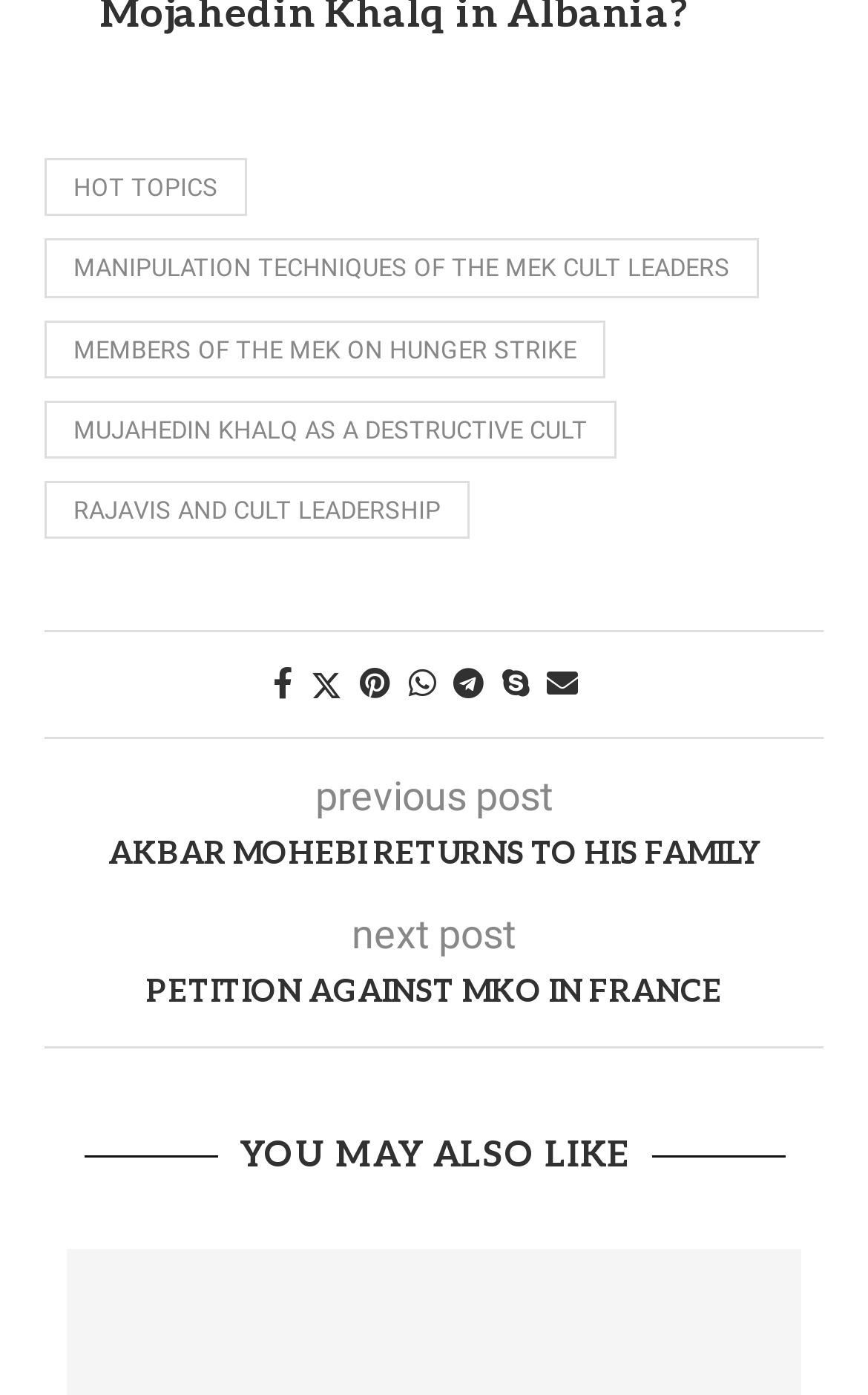Identify the bounding box coordinates for the UI element described as: "alt="Westlake Entrada"".

None